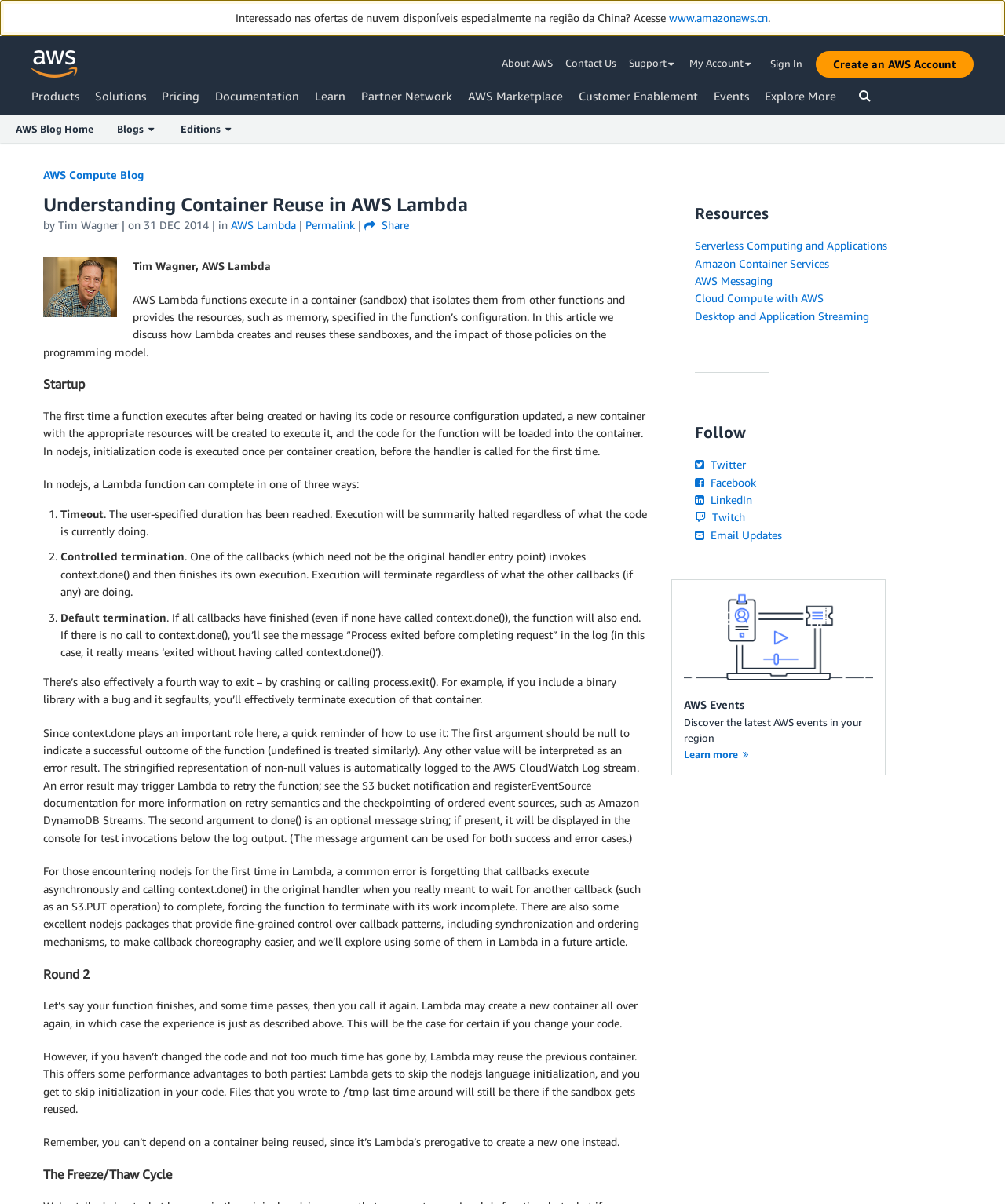Specify the bounding box coordinates of the area that needs to be clicked to achieve the following instruction: "Click on the 'Sign In' link".

[0.766, 0.041, 0.809, 0.06]